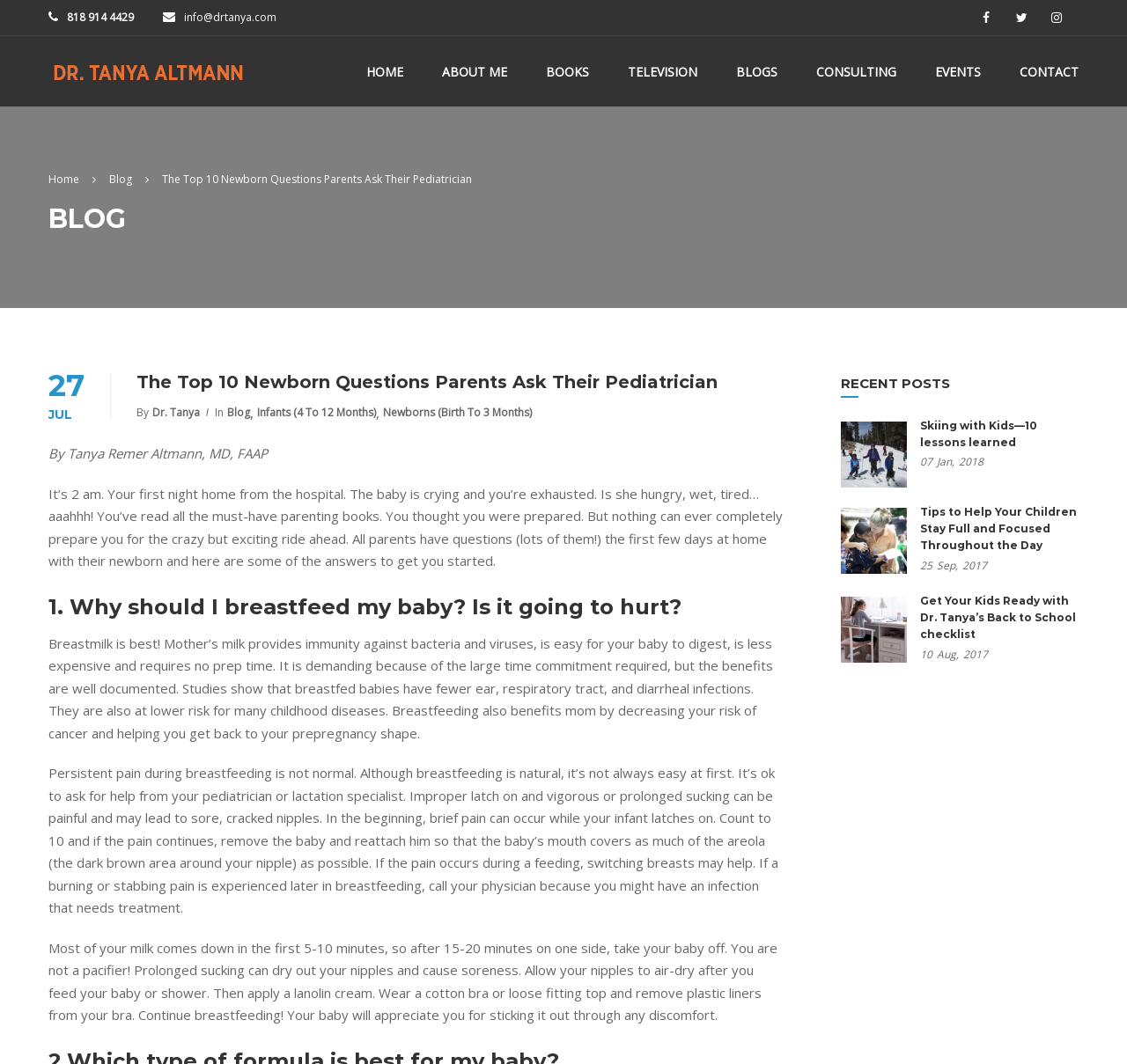Given the element description, predict the bounding box coordinates in the format (top-left x, top-left y, bottom-right x, bottom-right y), using floating point numbers between 0 and 1: Skiing with Kids—10 lessons learned

[0.816, 0.394, 0.92, 0.422]